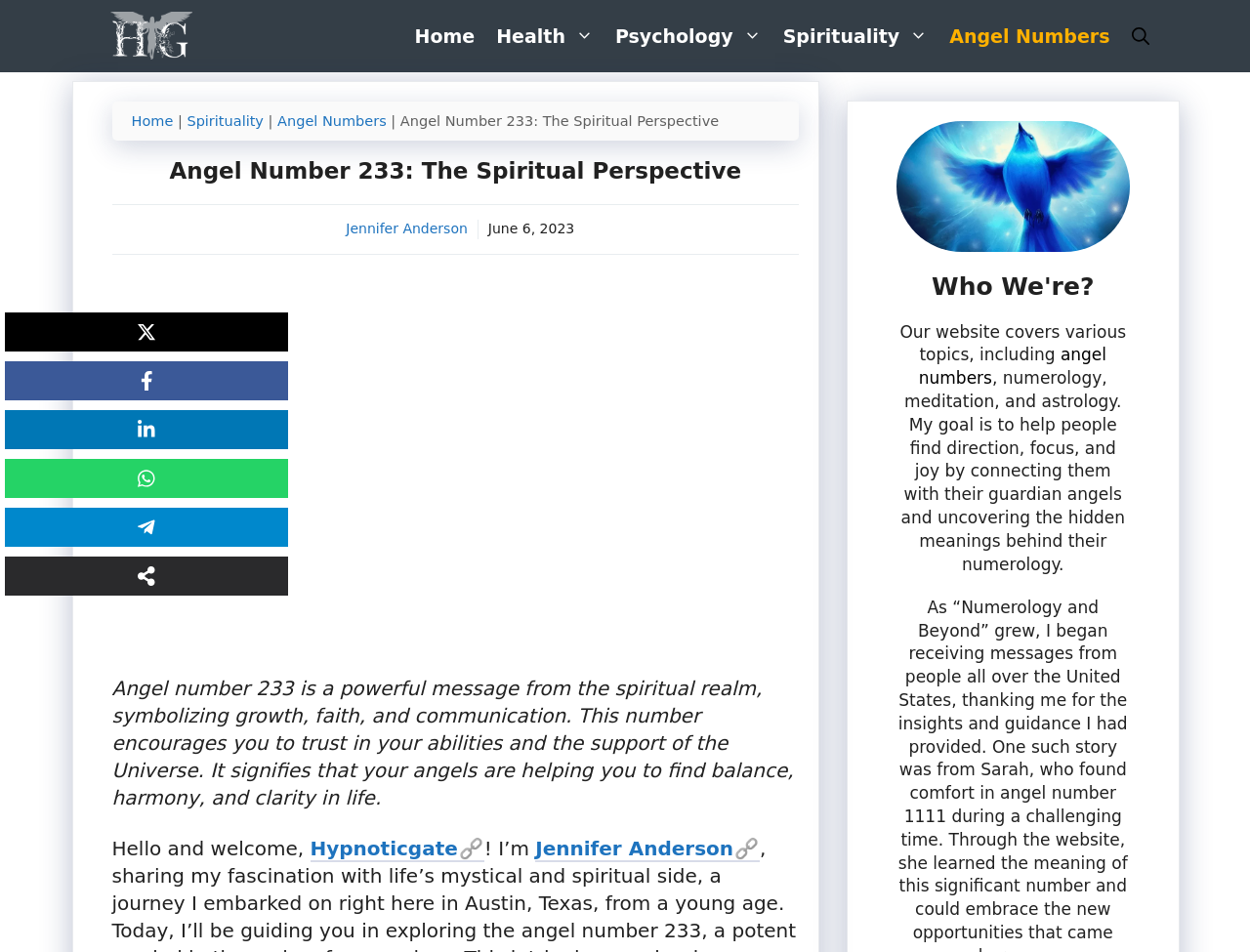Elaborate on the information and visuals displayed on the webpage.

This webpage is about the spiritual significance of angel number 233. At the top, there is a navigation bar with links to different sections of the website, including "Home", "Health", "Psychology", "Spirituality", and "Angel Numbers". Below the navigation bar, there is a breadcrumbs section that shows the current page's location within the website's hierarchy.

The main content of the page is divided into several sections. The first section has a heading that reads "Angel Number 233: The Spiritual Perspective" and is accompanied by a link to the author, Jennifer Anderson, and the date of publication, June 6, 2023. Below this heading, there is an iframe that likely contains a video related to angel number 233.

The next section has a figure with a caption that explains the meaning of angel number 233, which is a powerful message from the spiritual realm that symbolizes growth, faith, and communication. The caption also mentions that this number encourages trust in one's abilities and the support of the Universe.

Following this section, there is a brief introduction to the author, Jennifer Anderson, who welcomes readers to her website, Hypnoticgate. The introduction is accompanied by a link to the website.

On the right side of the page, there is a section that describes the website's content, which covers various topics including angel numbers, numerology, meditation, and astrology. The goal of the website is to help people find direction, focus, and joy by connecting them with their guardian angels and uncovering the hidden meanings behind their numerology.

At the top right corner of the page, there are social media links to Facebook, LinkedIn, WhatsApp, Telegram, and a "Share" button.